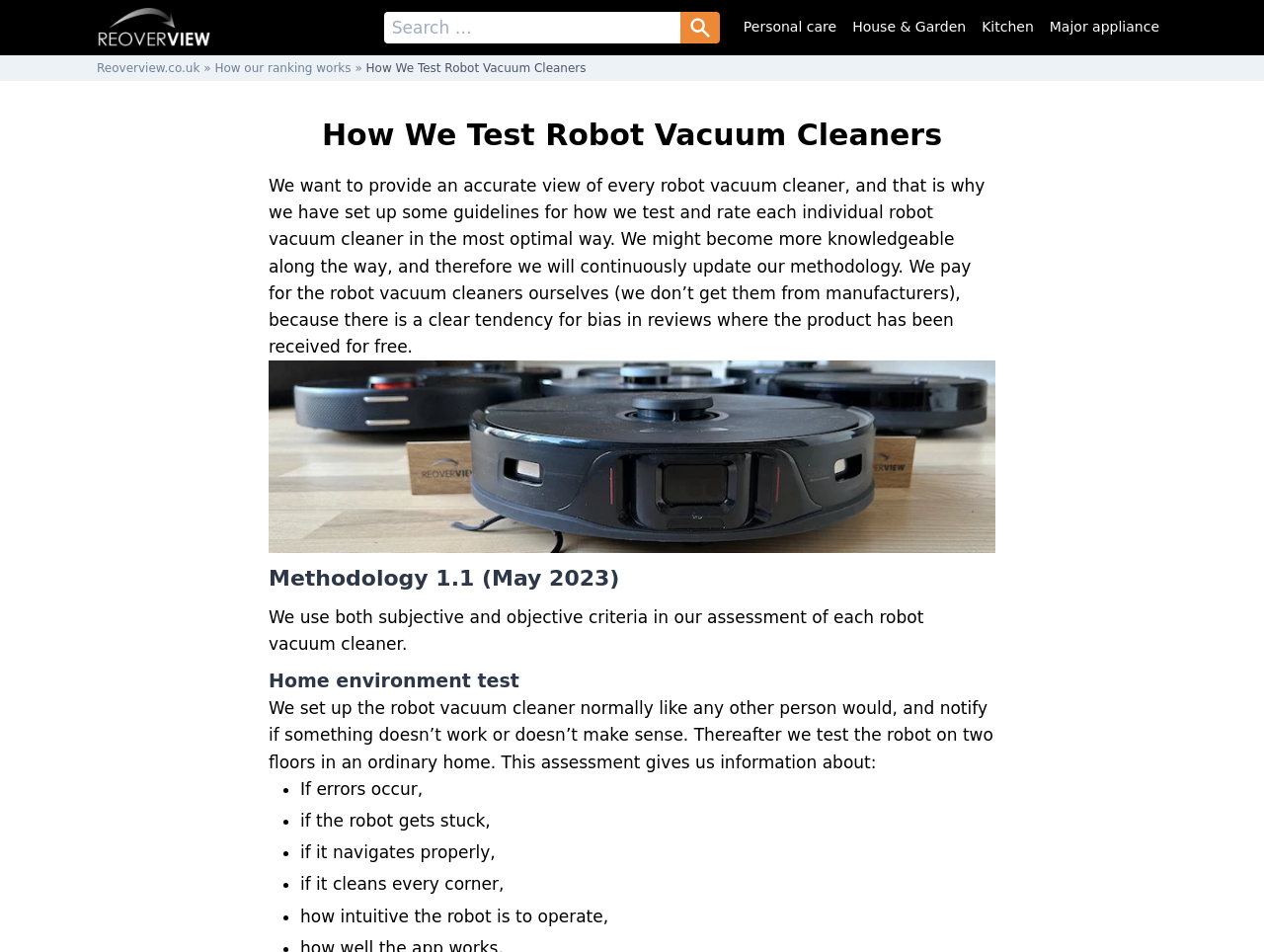Determine the main heading of the webpage and generate its text.

How We Test Robot Vacuum Cleaners